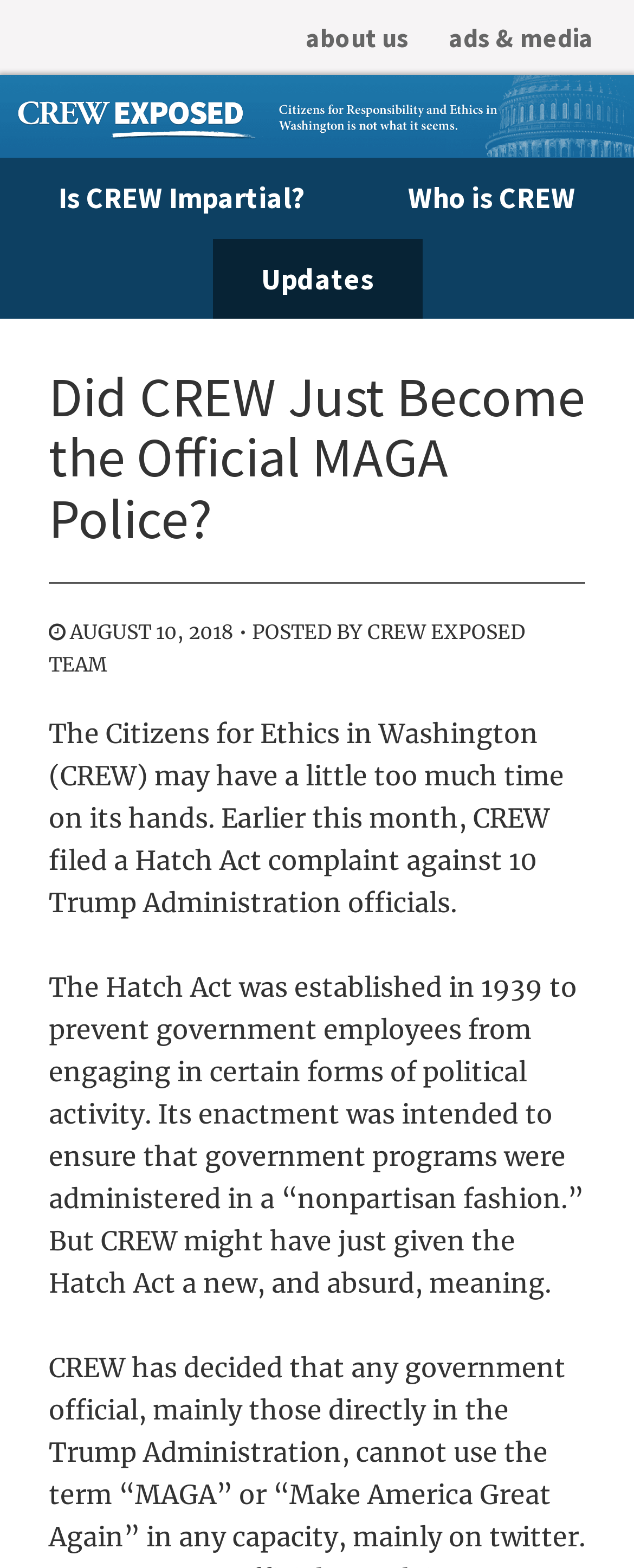Predict the bounding box of the UI element that fits this description: "alt="CREW Exposed"".

[0.0, 0.062, 1.0, 0.083]